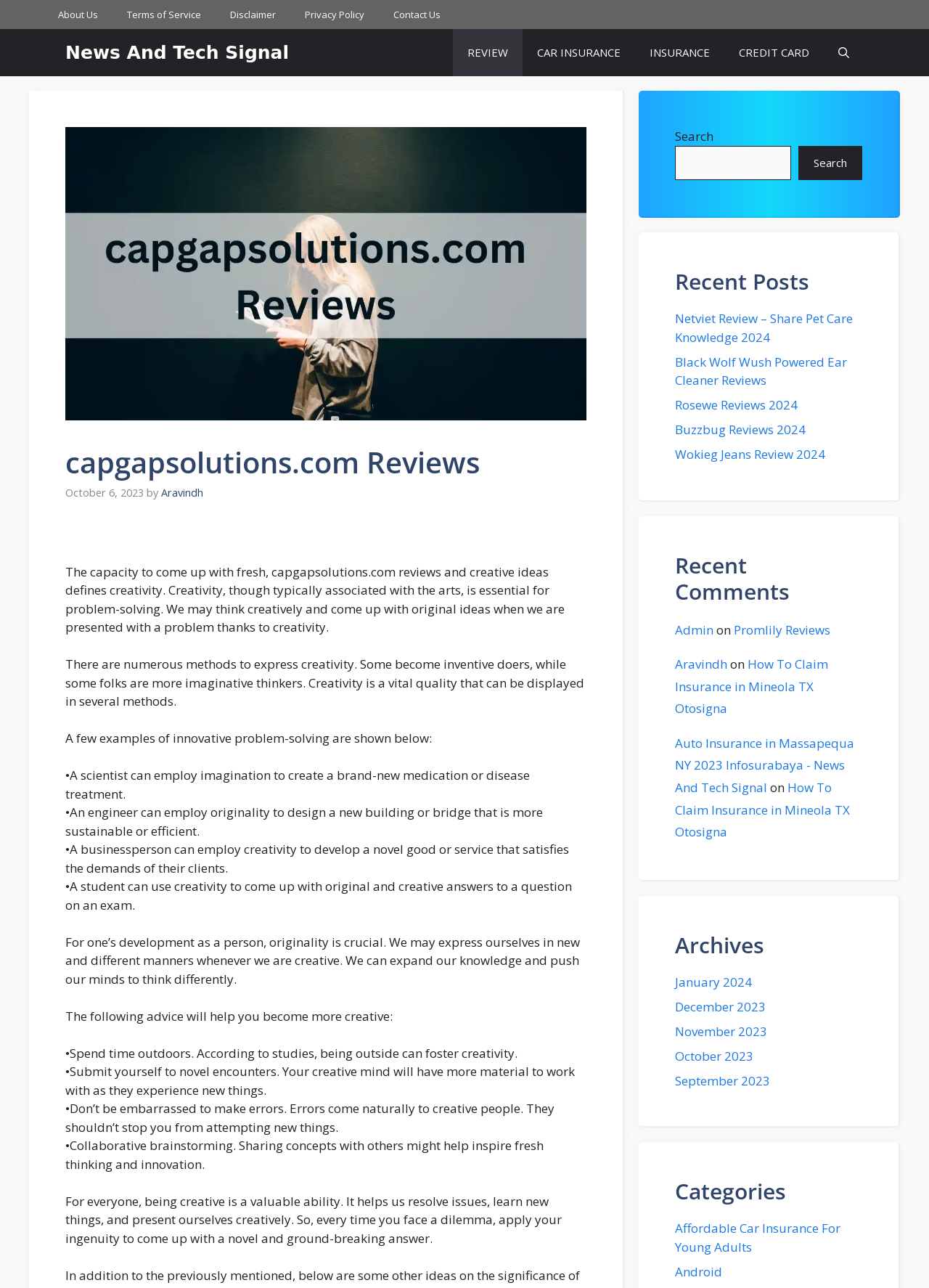Provide a one-word or one-phrase answer to the question:
What is the name of the website?

capgapsolutions.com